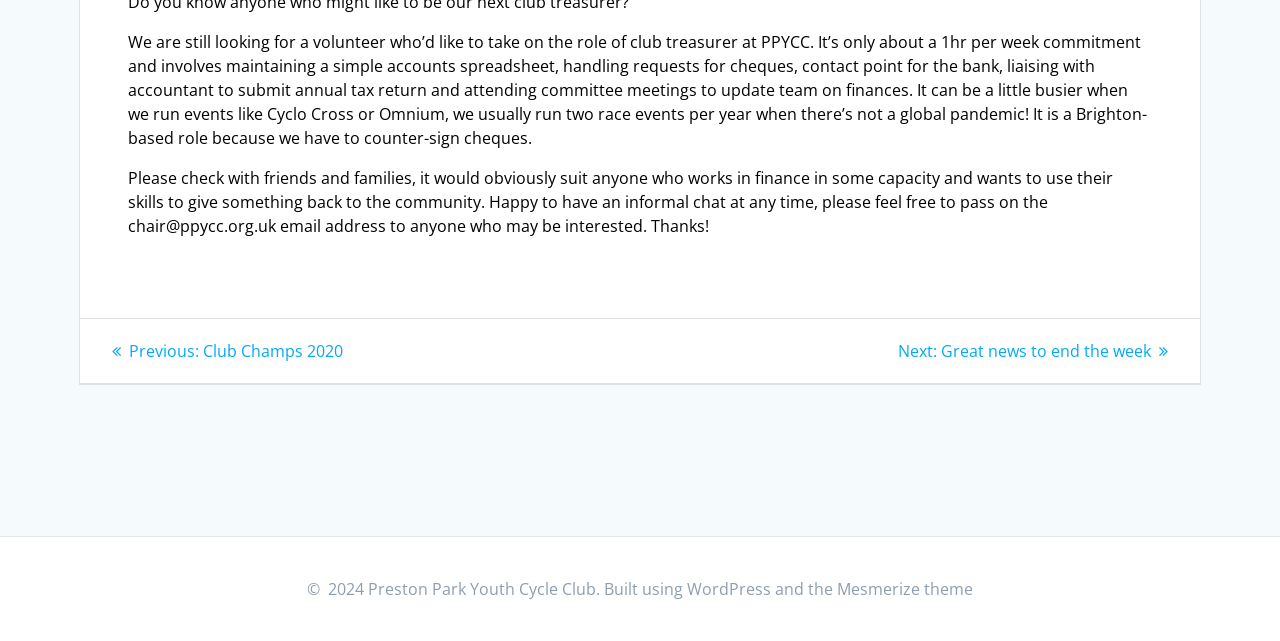Provide the bounding box coordinates of the UI element that matches the description: "Mesmerize theme".

[0.654, 0.902, 0.76, 0.936]